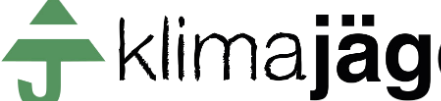What font style is used for the brand name?
From the image, respond using a single word or phrase.

Modern